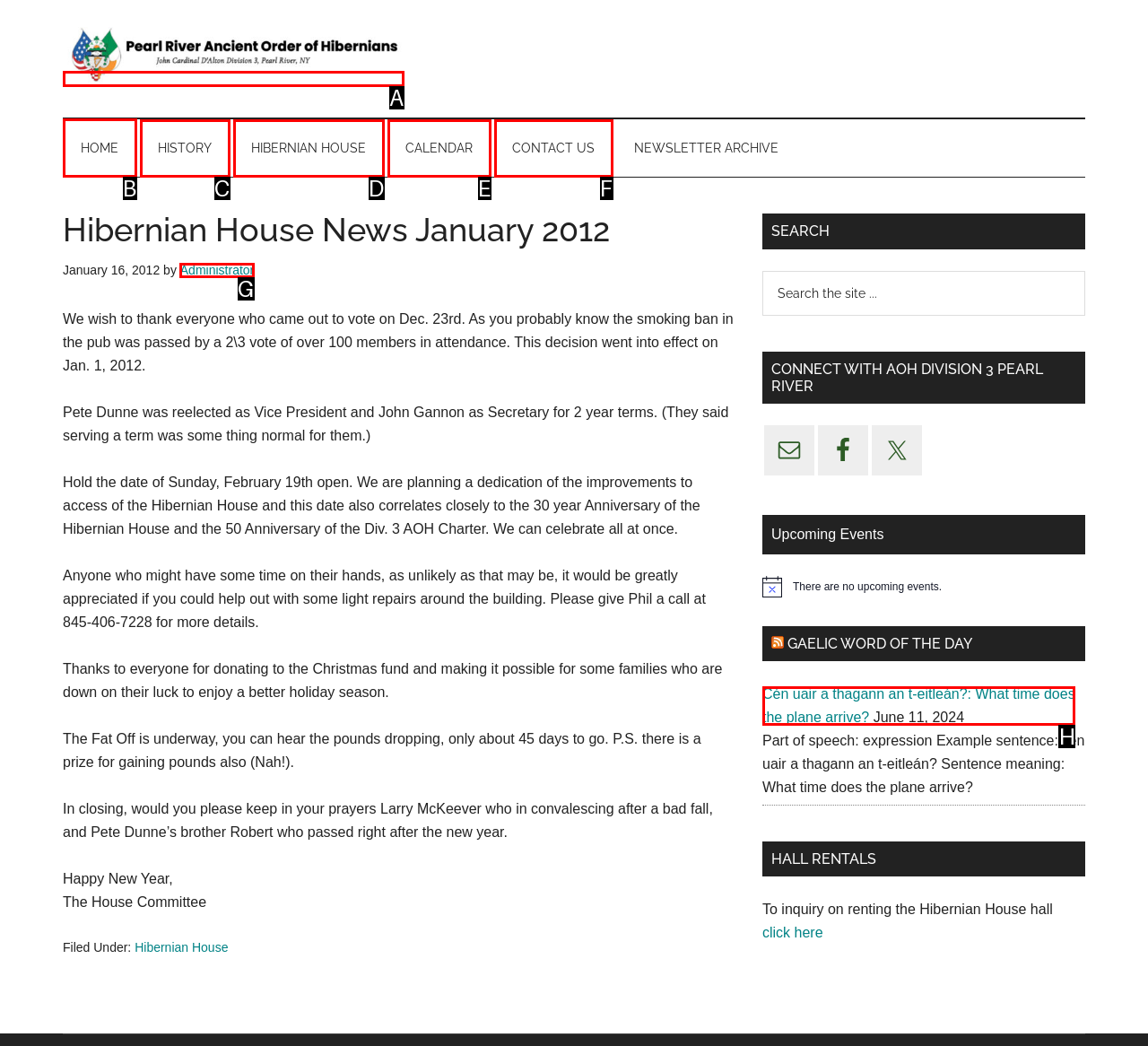Given the task: Click the 'HOME' link, point out the letter of the appropriate UI element from the marked options in the screenshot.

B